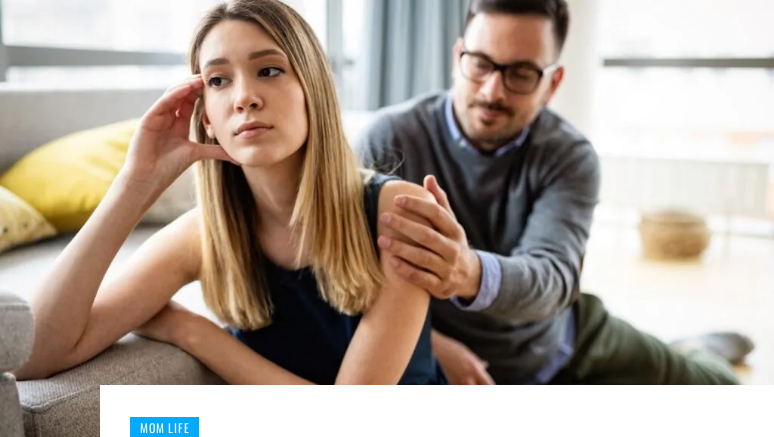Answer in one word or a short phrase: 
What is the theme of the image?

Mom Life